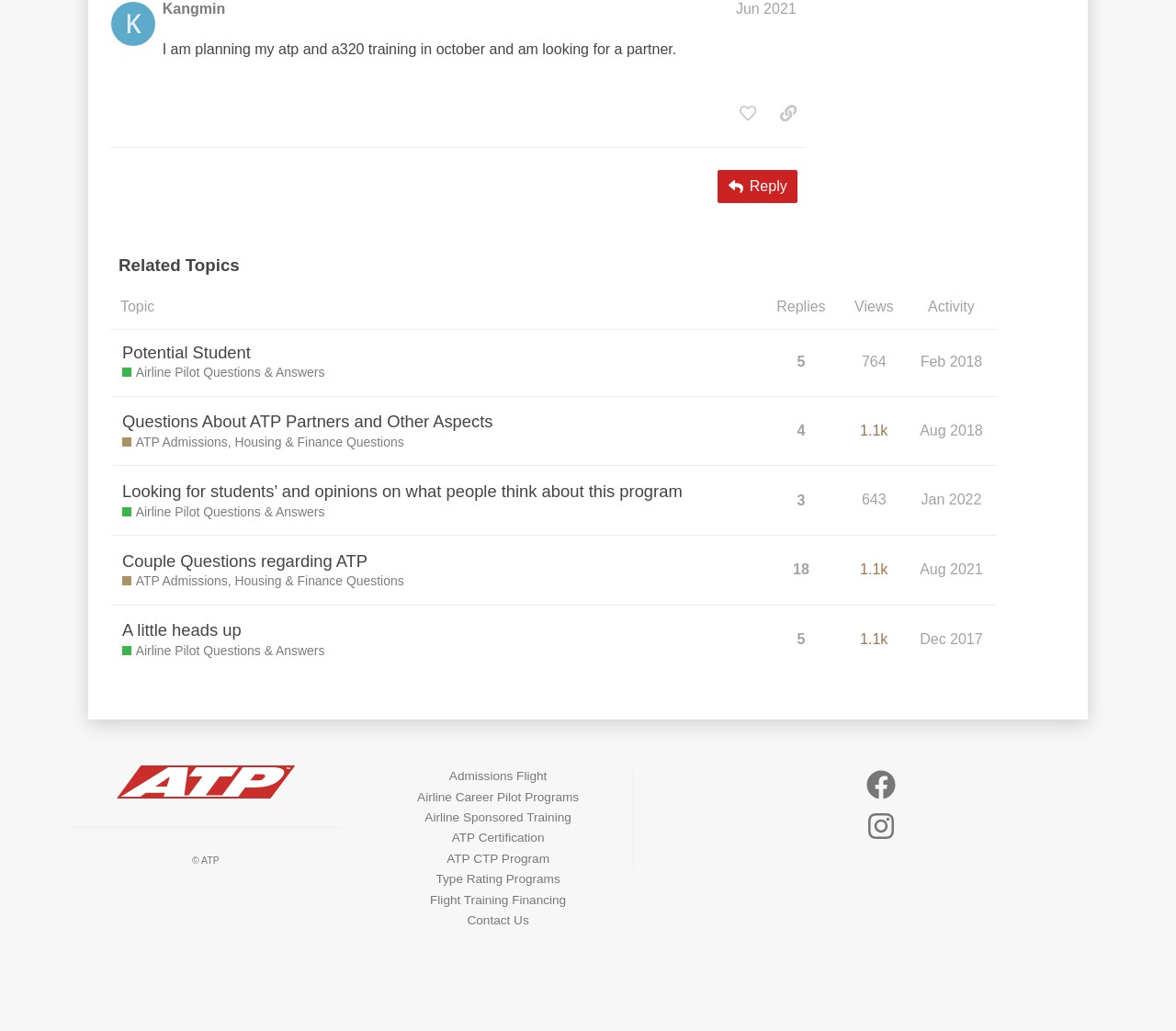Please find the bounding box coordinates of the element that must be clicked to perform the given instruction: "Apply for a grant". The coordinates should be four float numbers from 0 to 1, i.e., [left, top, right, bottom].

None